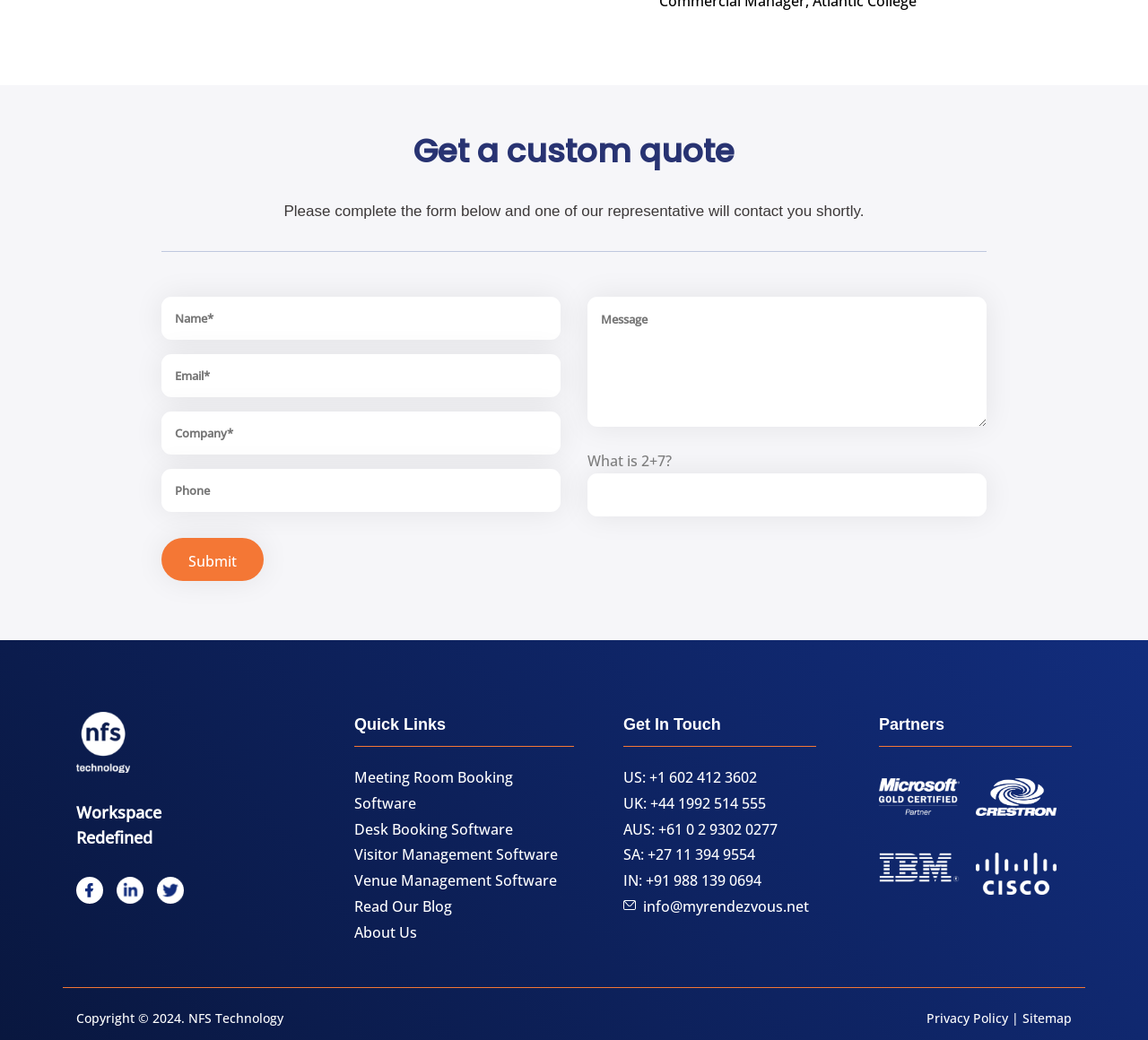Identify the bounding box coordinates of the section to be clicked to complete the task described by the following instruction: "Enter the answer to the math question". The coordinates should be four float numbers between 0 and 1, formatted as [left, top, right, bottom].

[0.512, 0.455, 0.859, 0.497]